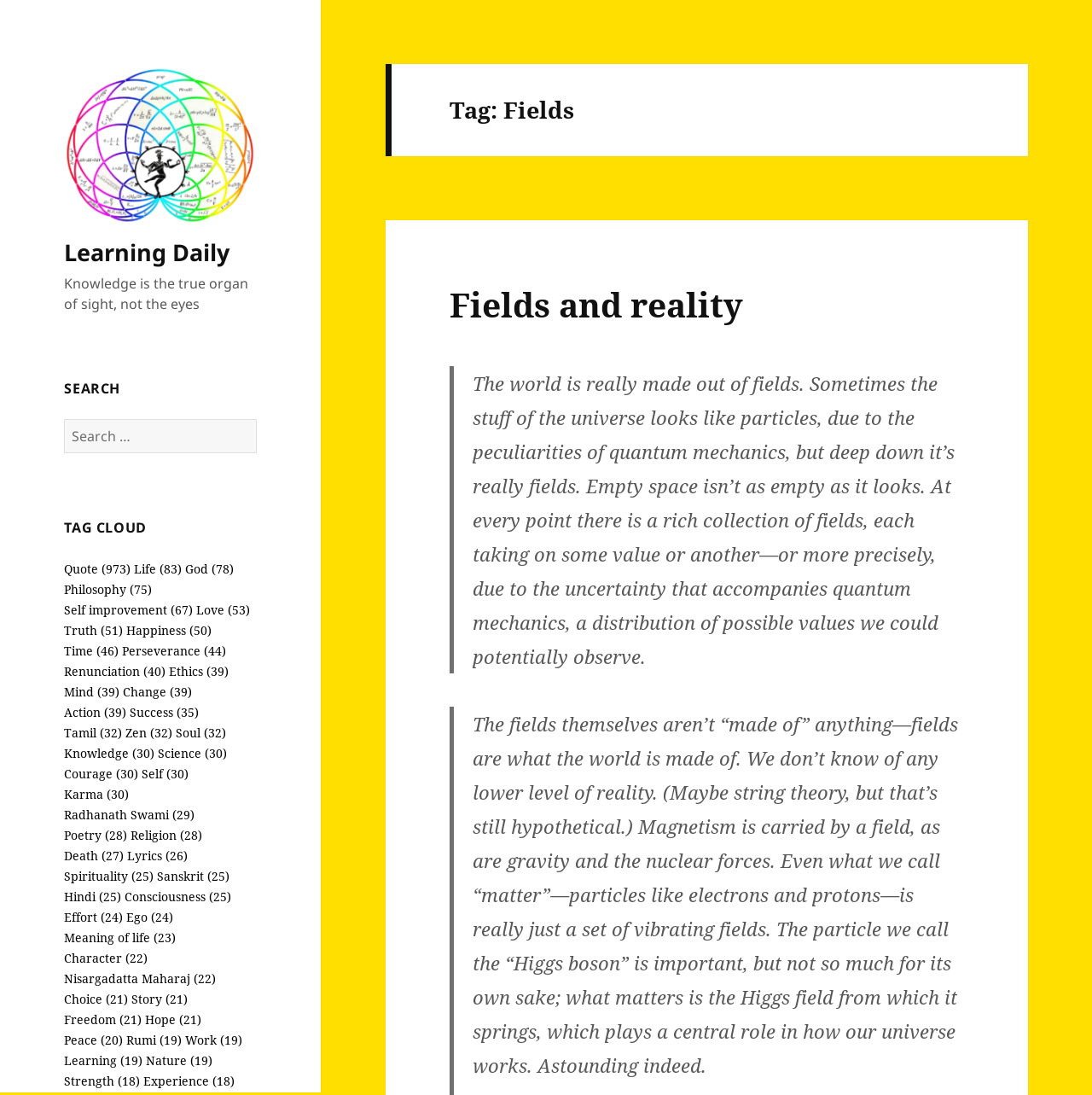How many links are under the 'TAG CLOUD' heading?
Using the image as a reference, answer the question with a short word or phrase.

35